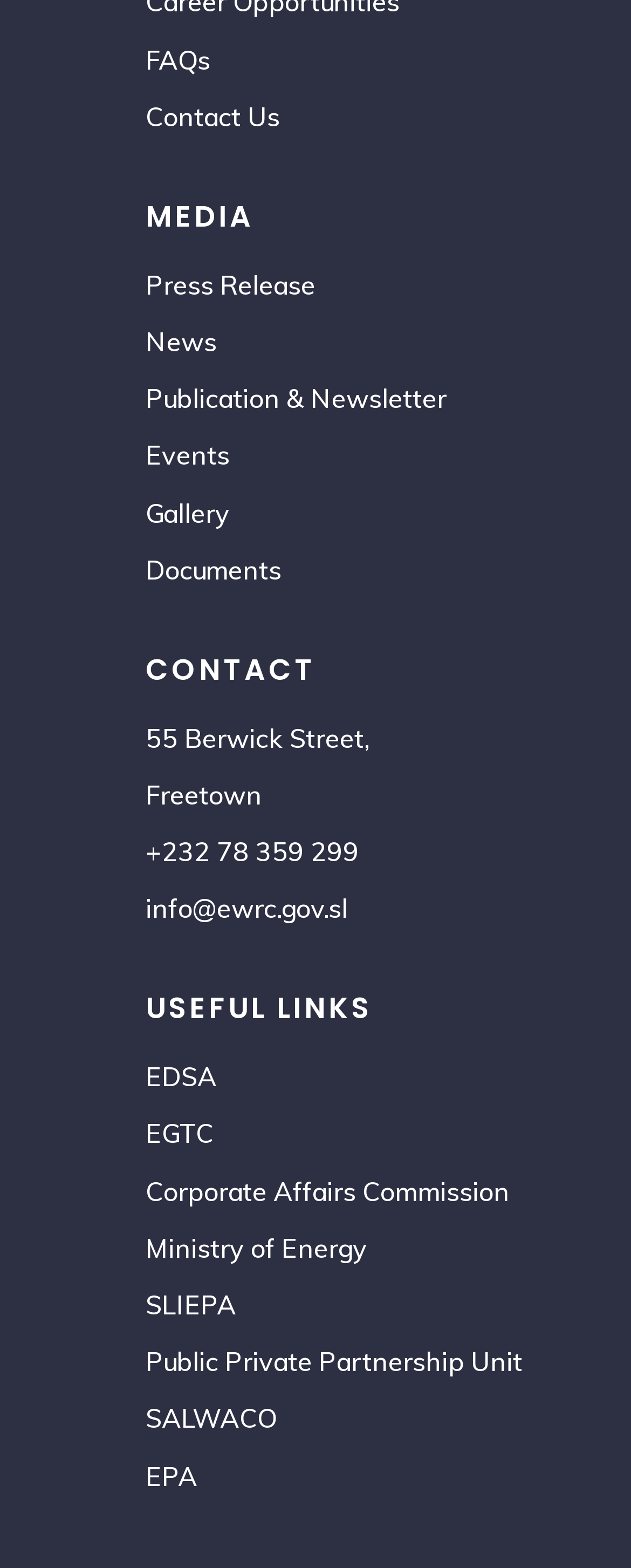Utilize the information from the image to answer the question in detail:
How many links have a country code in their text?

I searched for links with a country code in their text and found only one link, 'info@ewrc.gov.sl', which has the country code '.sl' in its text.